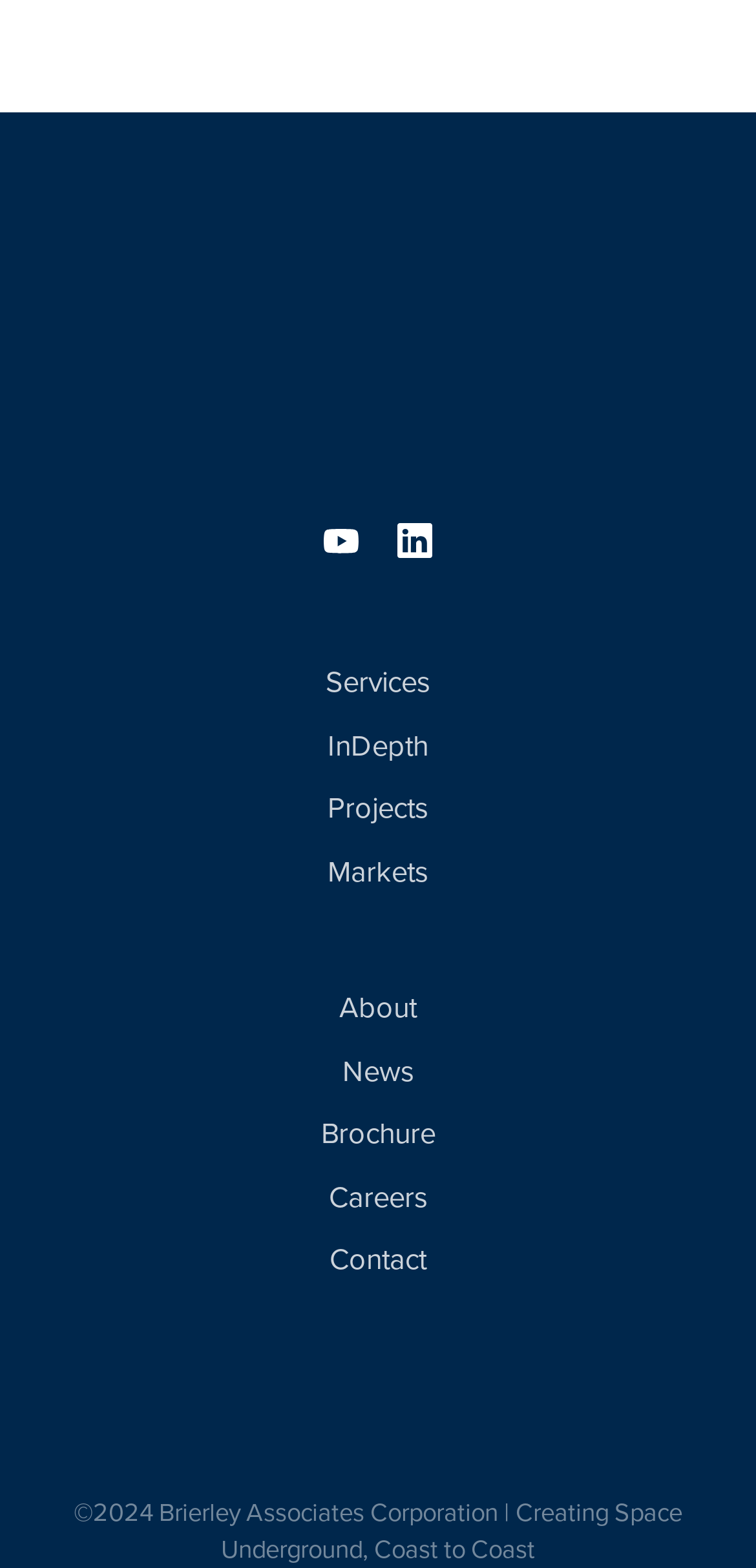Please identify the bounding box coordinates of the area I need to click to accomplish the following instruction: "visit YouTube".

[0.403, 0.322, 0.5, 0.369]